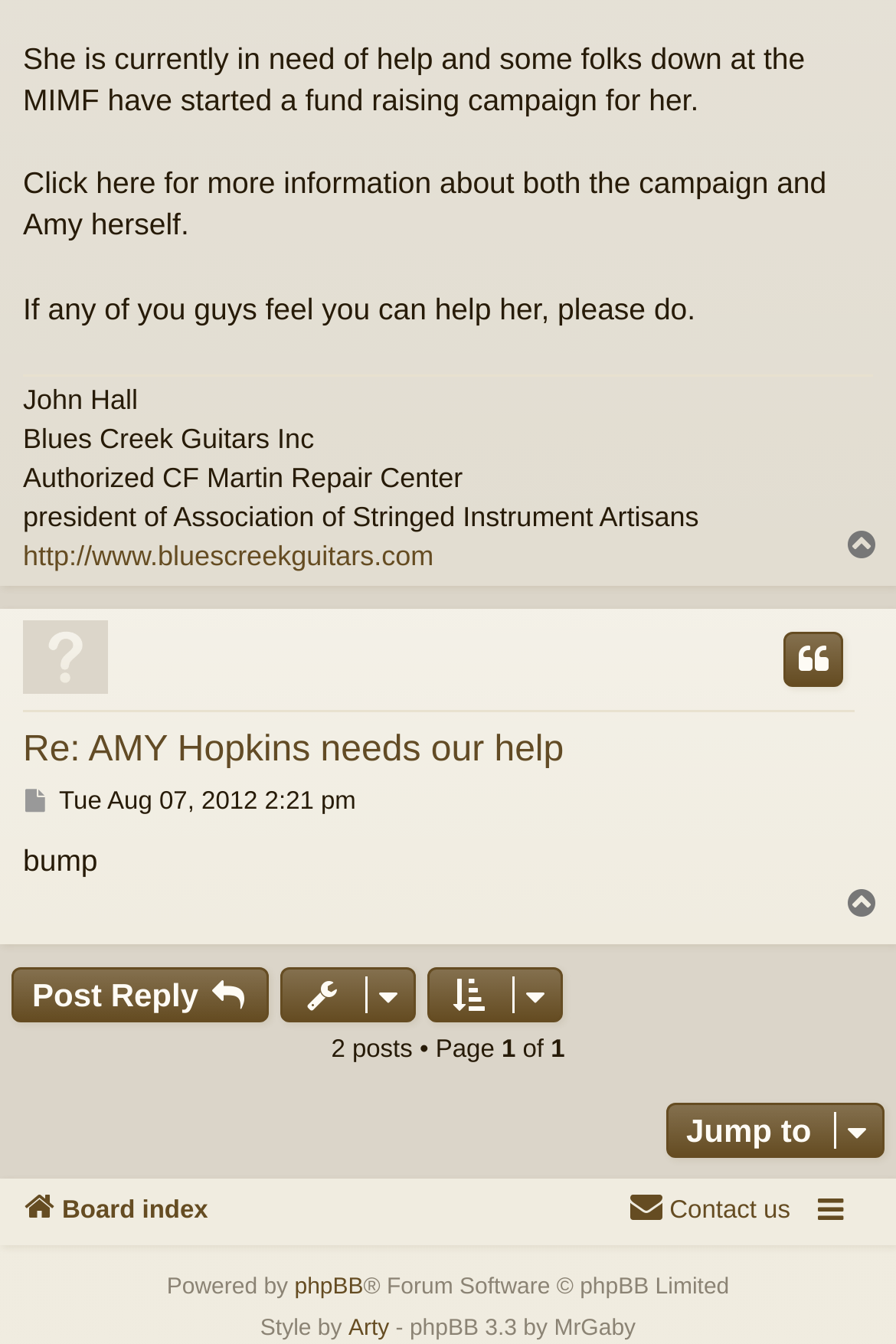Give the bounding box coordinates for the element described as: "http://www.bluescreekguitars.com".

[0.026, 0.399, 0.484, 0.428]